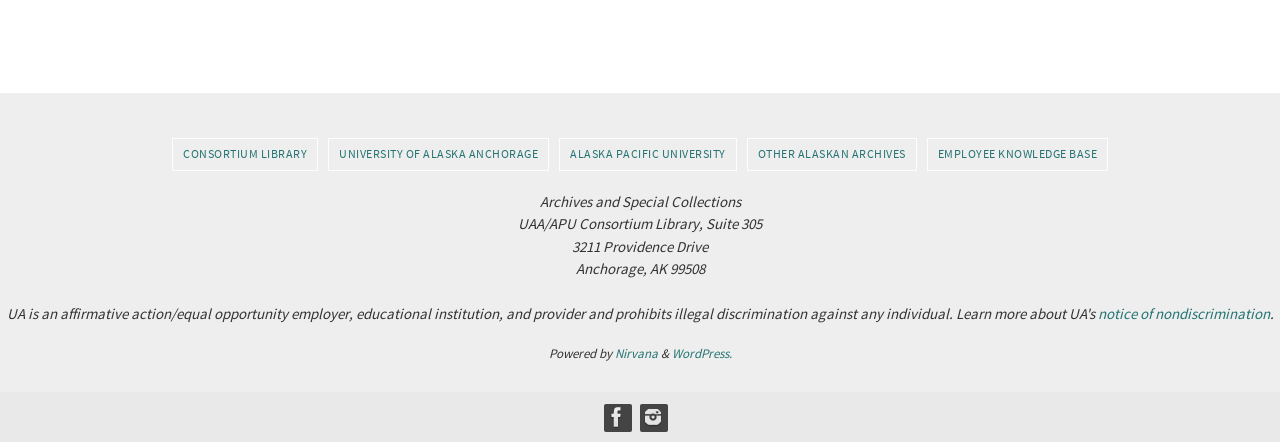Please specify the bounding box coordinates of the element that should be clicked to execute the given instruction: 'Visit the CONSORTIUM LIBRARY website'. Ensure the coordinates are four float numbers between 0 and 1, expressed as [left, top, right, bottom].

[0.135, 0.316, 0.248, 0.384]